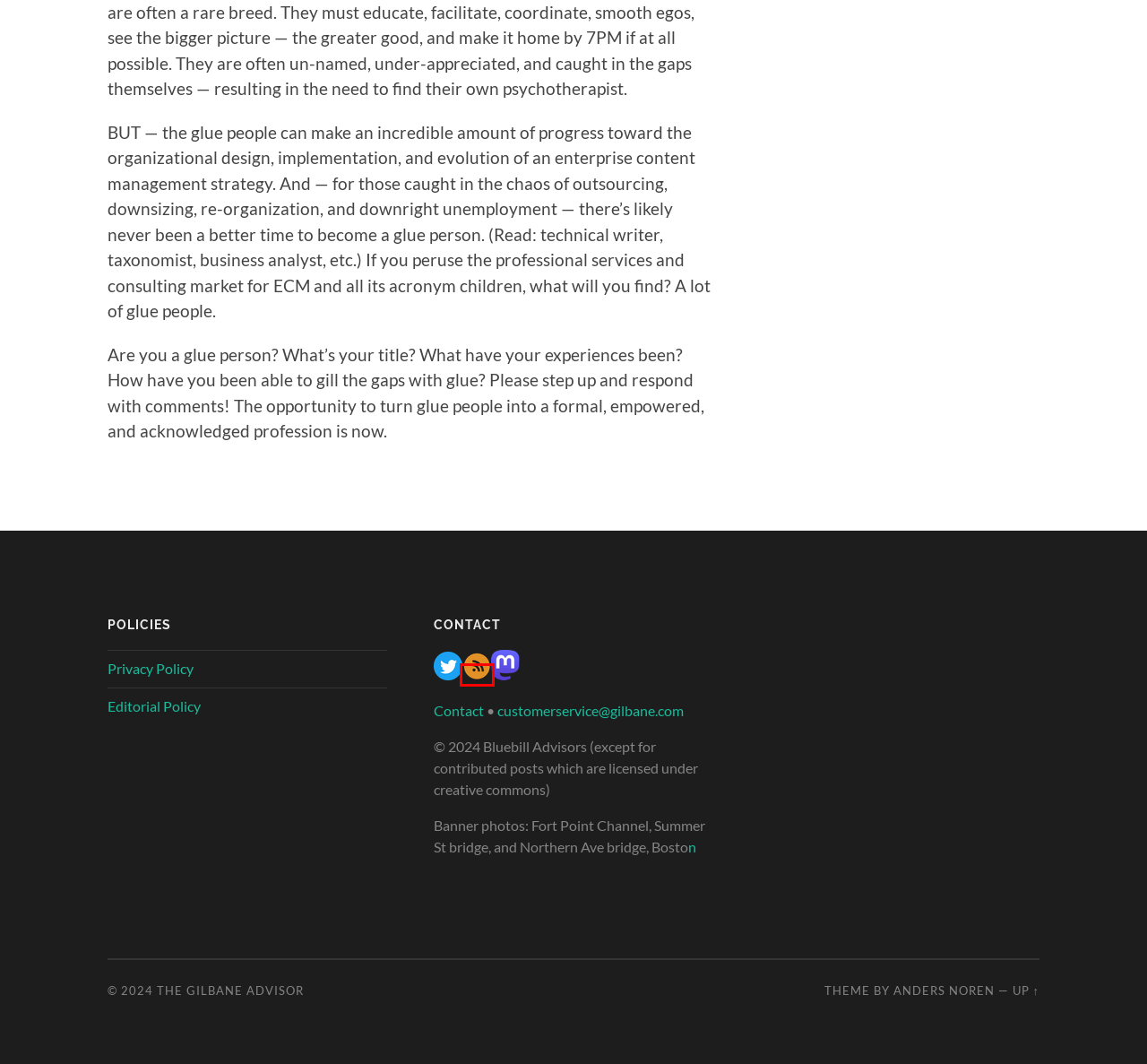Review the screenshot of a webpage which includes a red bounding box around an element. Select the description that best fits the new webpage once the element in the bounding box is clicked. Here are the candidates:
A. Gilbane conferences | gilbane.com
B. Bluebill Advisors - The Gilbane Advisor
C. Content technology news Archives | The Gilbane Advisor
D. Inmedius Releases S1000Dtransition Technical Publishing Software
E. The Gilbane Advisor
F. Contextware Releases Contextware RMS at Gilbane Boston
G. Privacy policy
H. What's new Gilbane Conference and Advisor

E